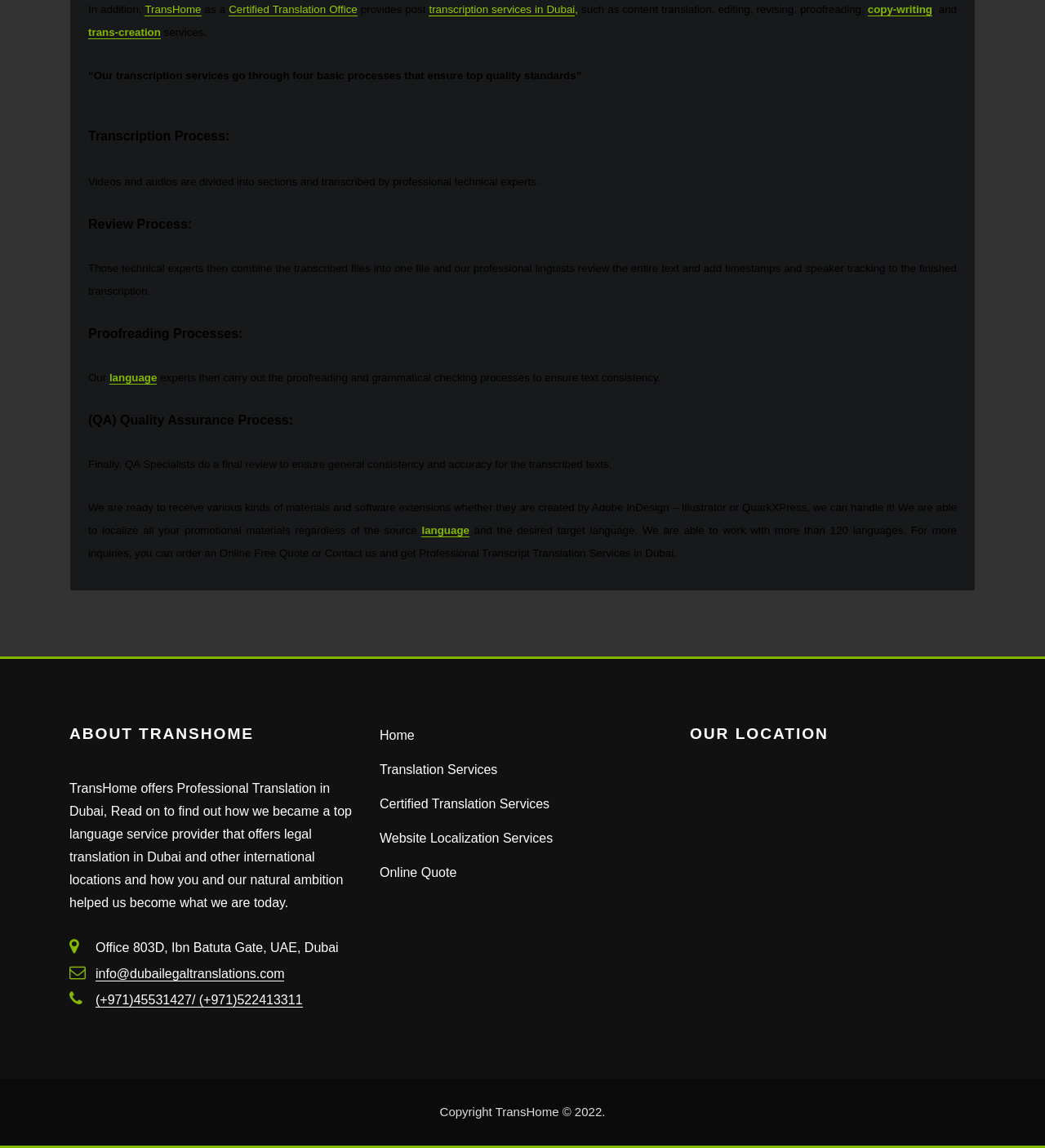Using the given description, provide the bounding box coordinates formatted as (top-left x, top-left y, bottom-right x, bottom-right y), with all values being floating point numbers between 0 and 1. Description: (+971)45531427/ (+971)522413311

[0.091, 0.865, 0.29, 0.877]